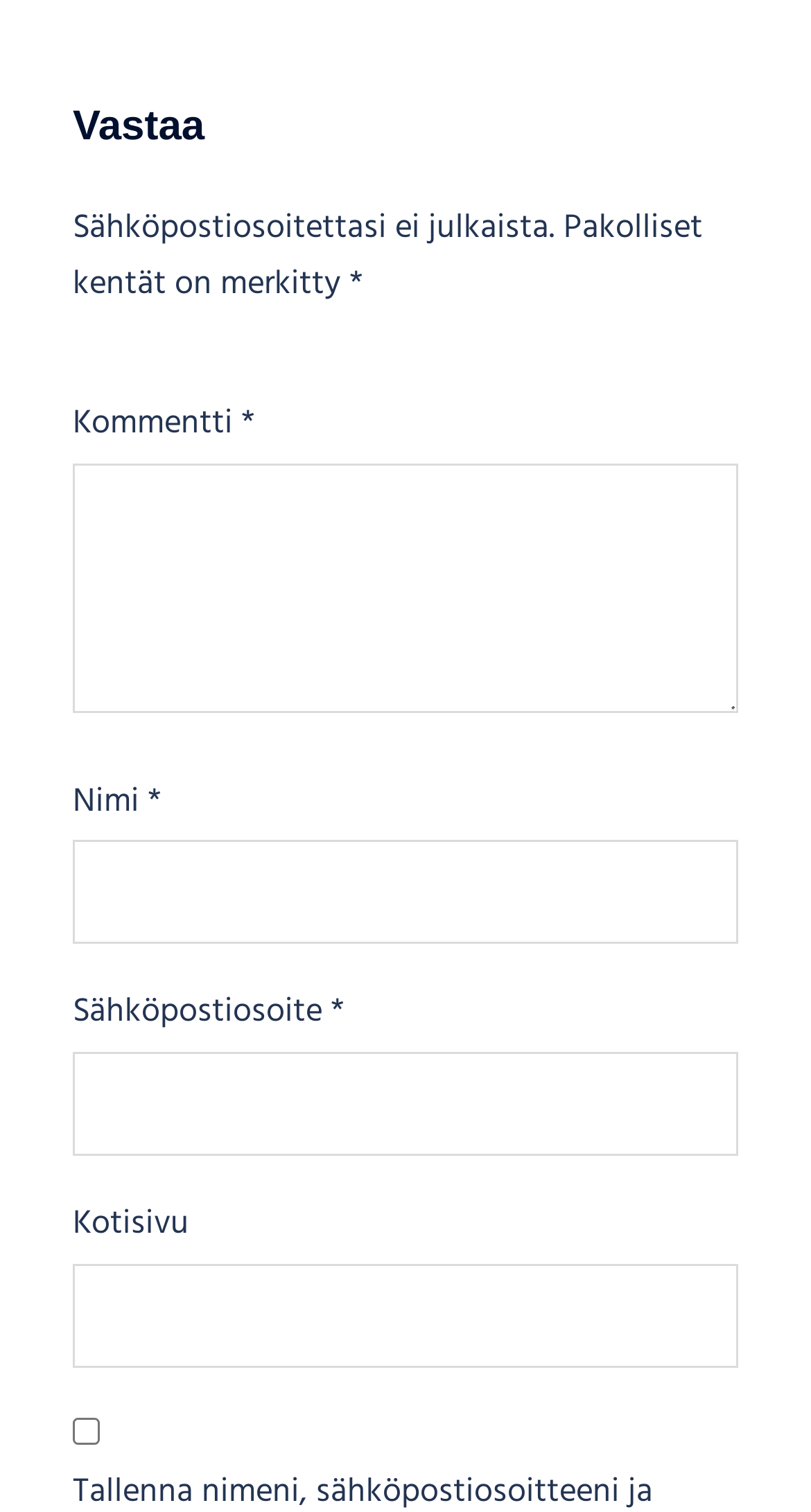Give a one-word or short-phrase answer to the following question: 
What is the purpose of the text box labeled 'Kommentti'?

Enter a comment